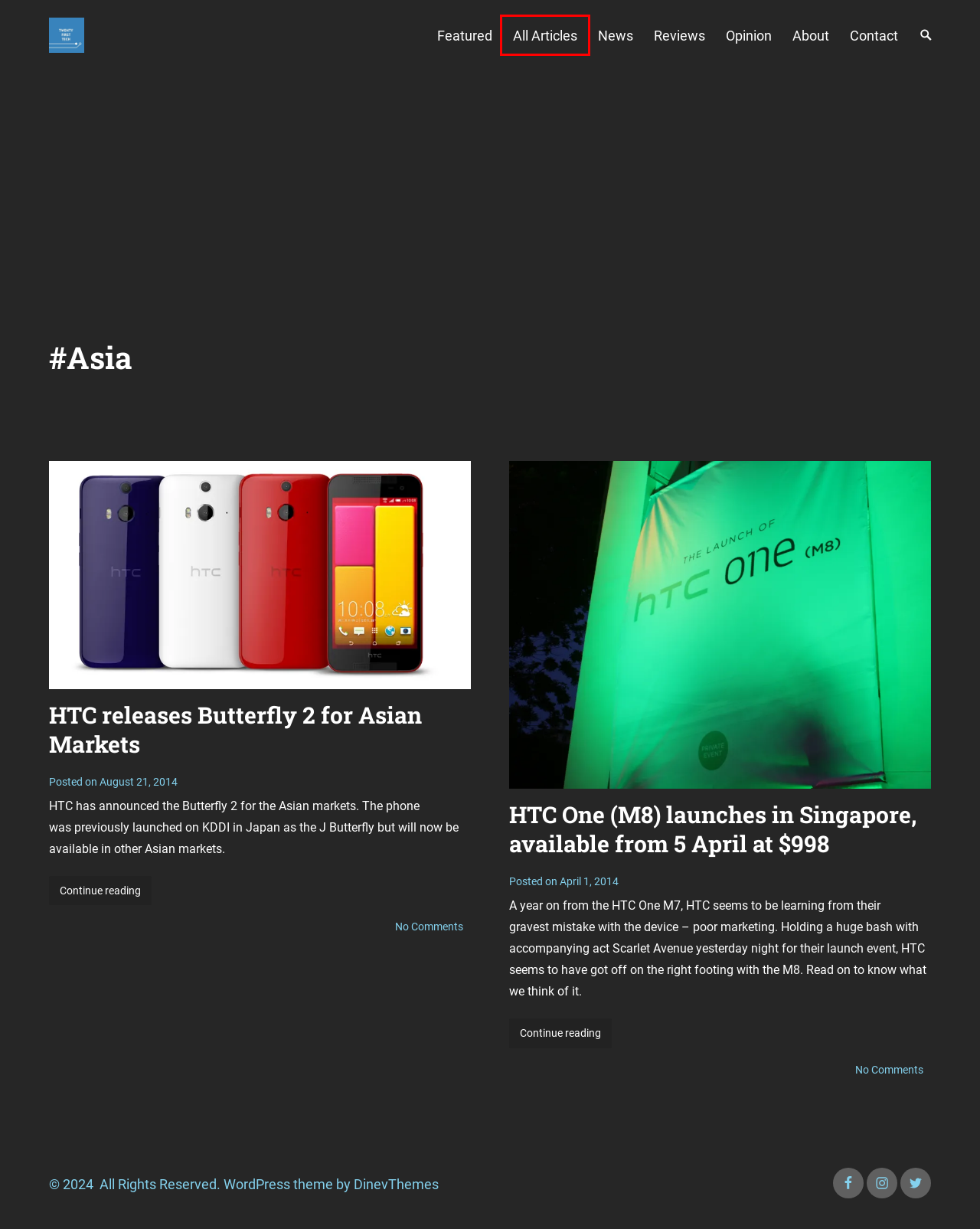You are given a screenshot of a webpage with a red bounding box around an element. Choose the most fitting webpage description for the page that appears after clicking the element within the red bounding box. Here are the candidates:
A. About - Twenty First Tech
B. Contact - Twenty First Tech
C. Reviews Archives - Twenty First Tech
D. News Archives - Twenty First Tech
E. Home - Twenty First Tech
F. Opinion Archives - Twenty First Tech
G. Archives - Twenty First Tech
H. HTC One (M8) launches in Singapore, available from 5 April at $998 - Twenty First Tech

G